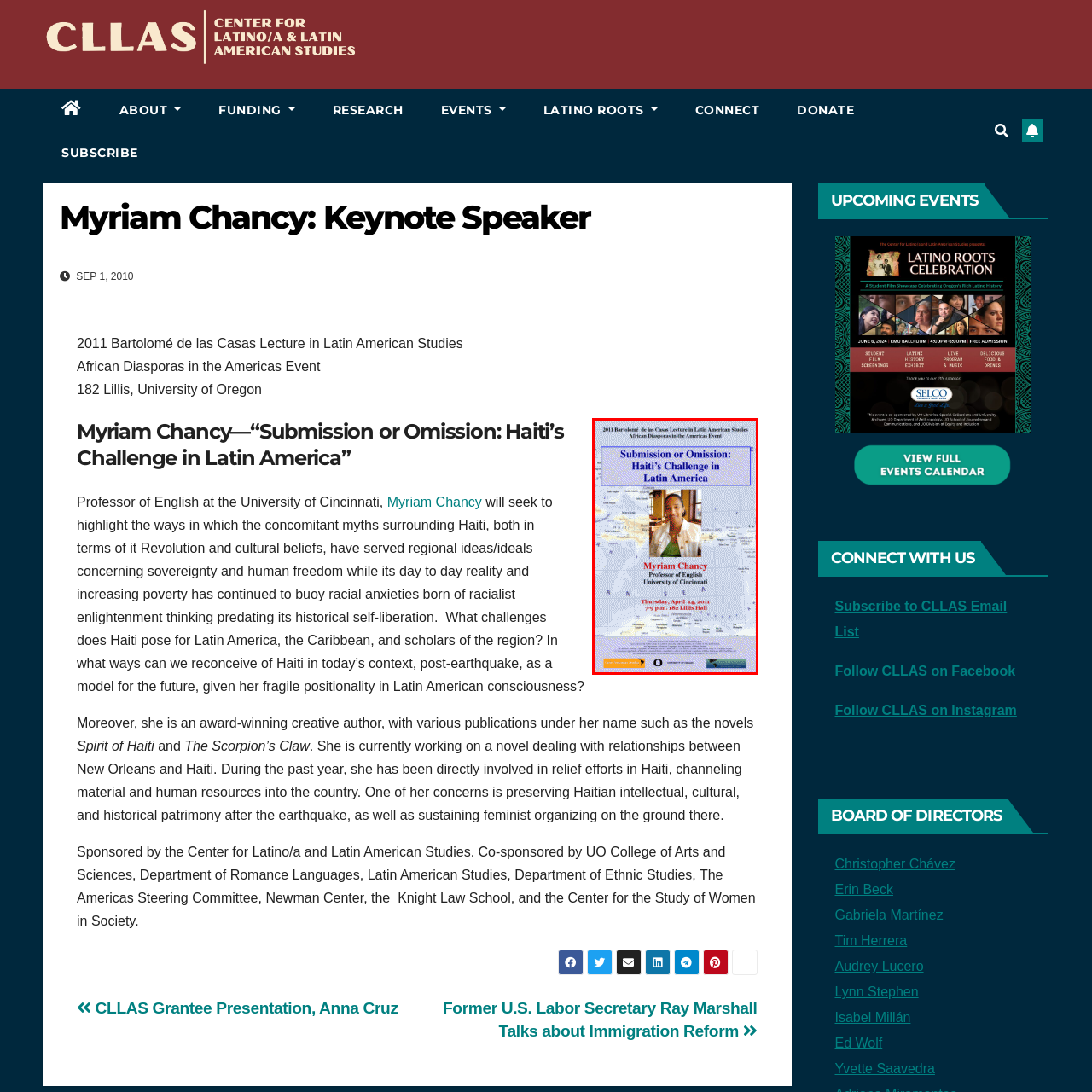Please examine the image highlighted by the red rectangle and provide a comprehensive answer to the following question based on the visual information present:
Where is the lecture taking place?

The location of the lecture is specified on the poster as 182 Lillis Hall, which is the venue where the event will be held.